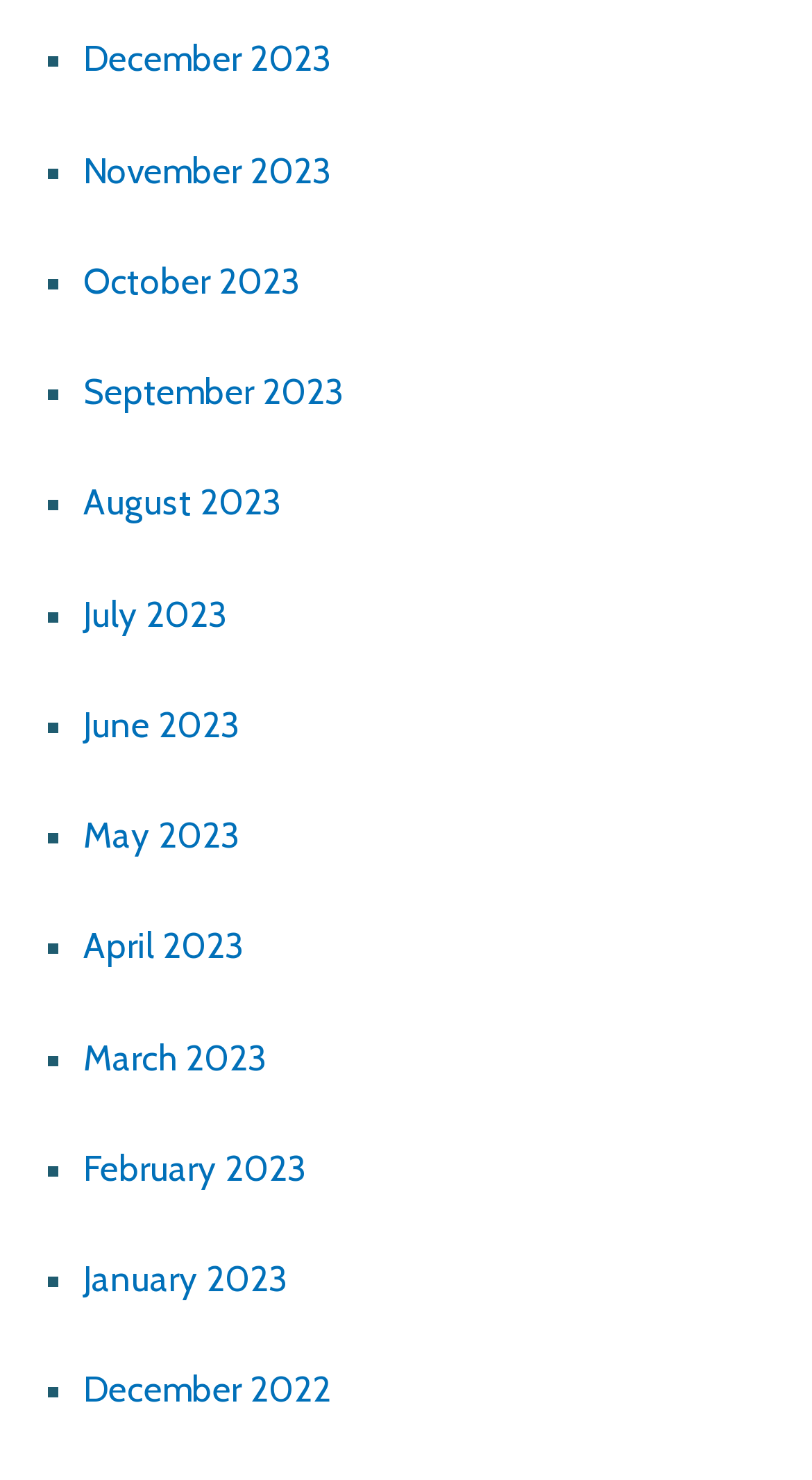Please identify the bounding box coordinates of the region to click in order to complete the given instruction: "View January 2023". The coordinates should be four float numbers between 0 and 1, i.e., [left, top, right, bottom].

[0.103, 0.85, 0.354, 0.878]